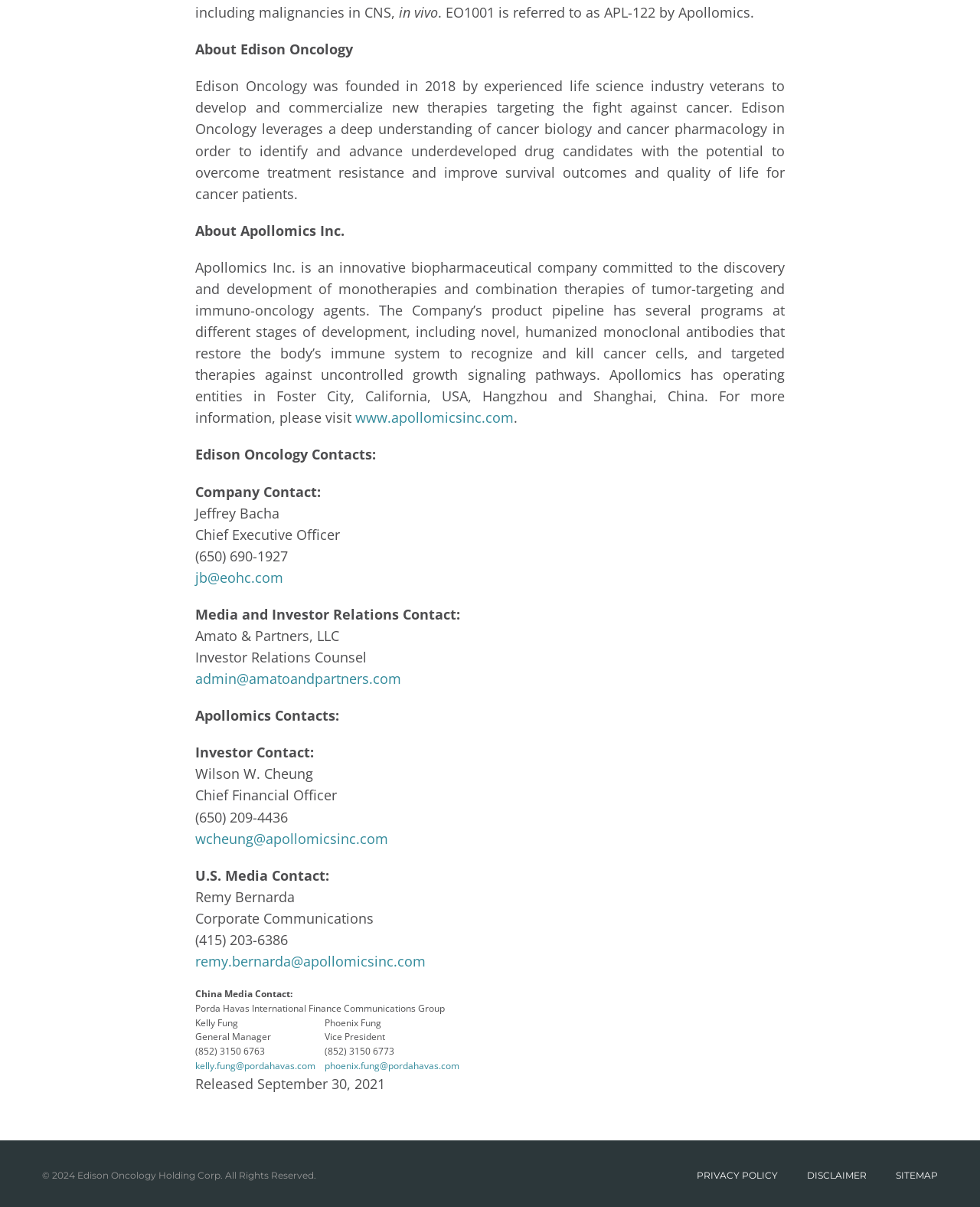What is the copyright year mentioned on the webpage?
Using the image as a reference, deliver a detailed and thorough answer to the question.

I found the answer by reading the text '© 2024' which is located at the bottom of the webpage.